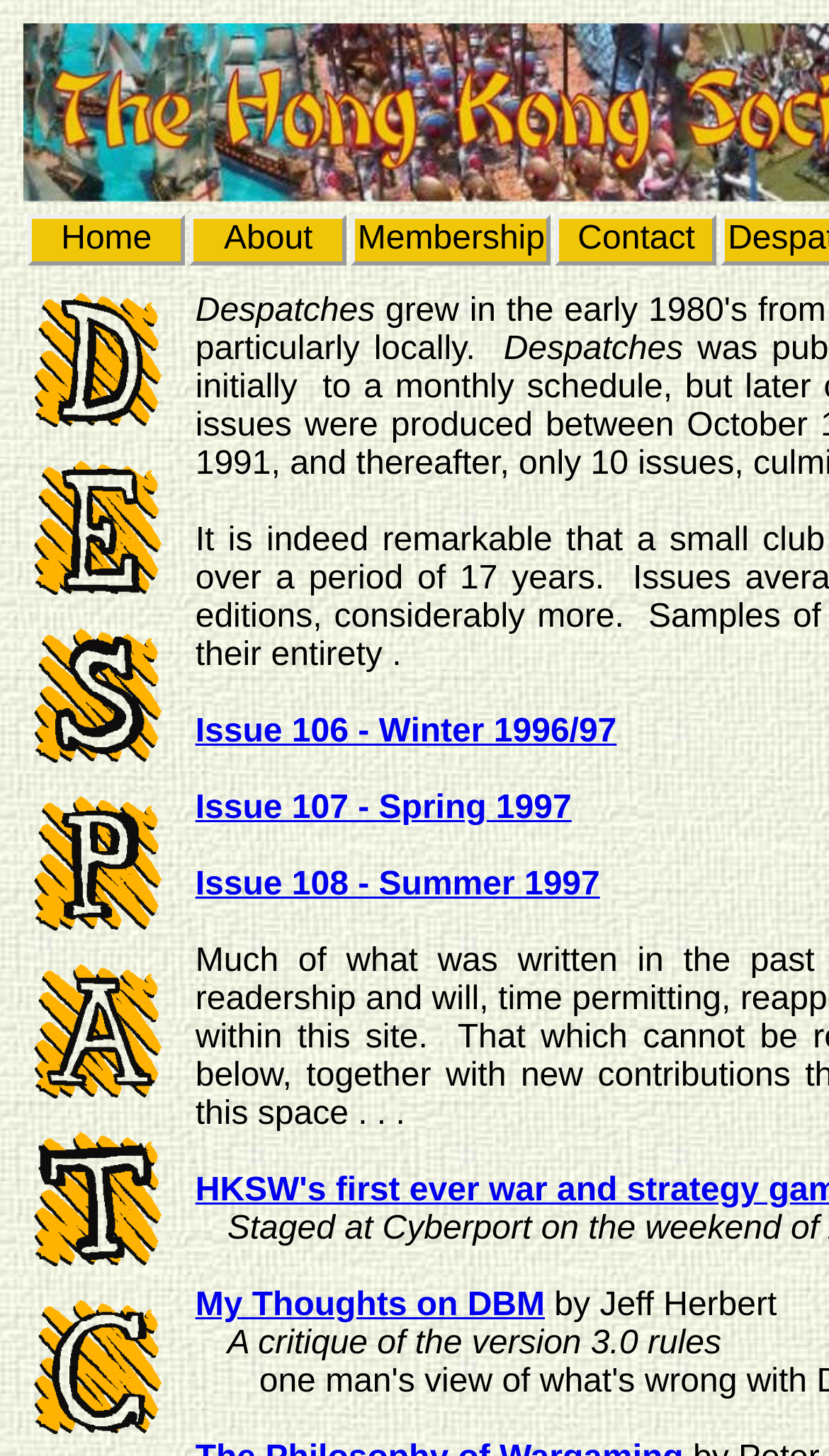Use a single word or phrase to answer the question:
How many images are there on the page?

8